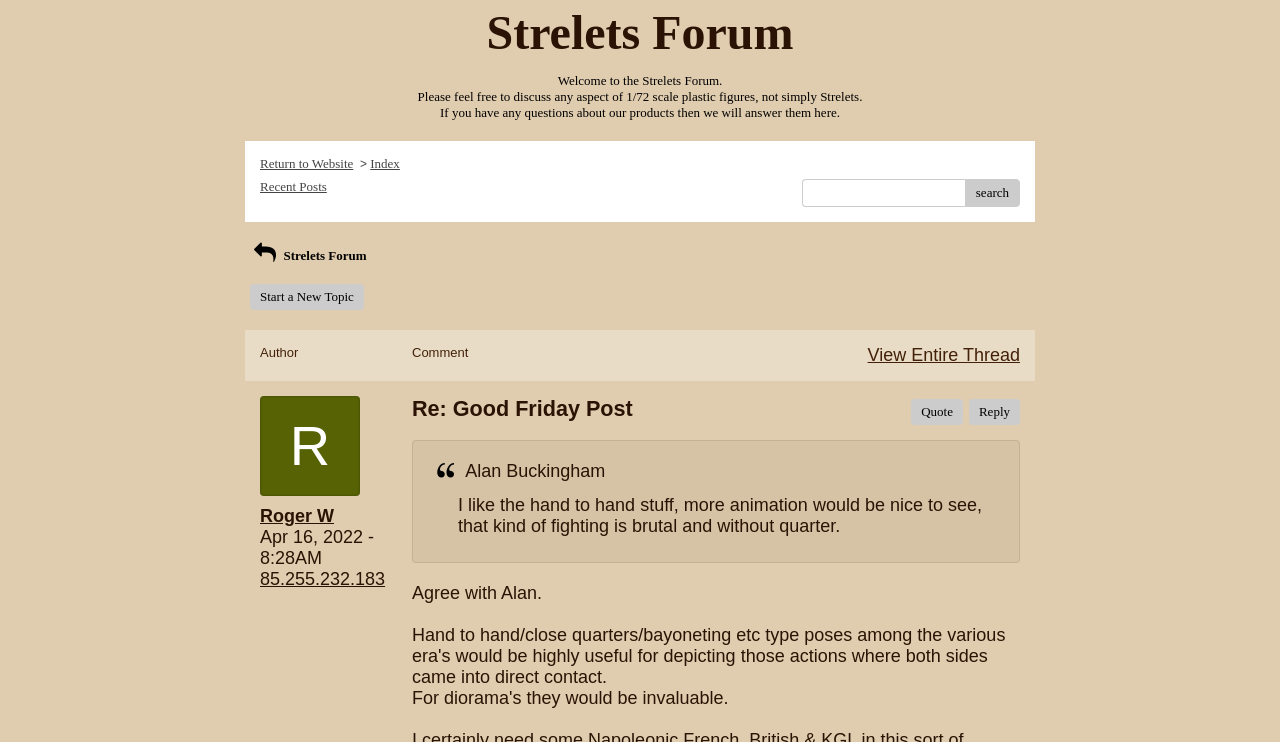What is the name of the author who posted 'I like the hand to hand stuff...'?
Using the image provided, answer with just one word or phrase.

Alan Buckingham